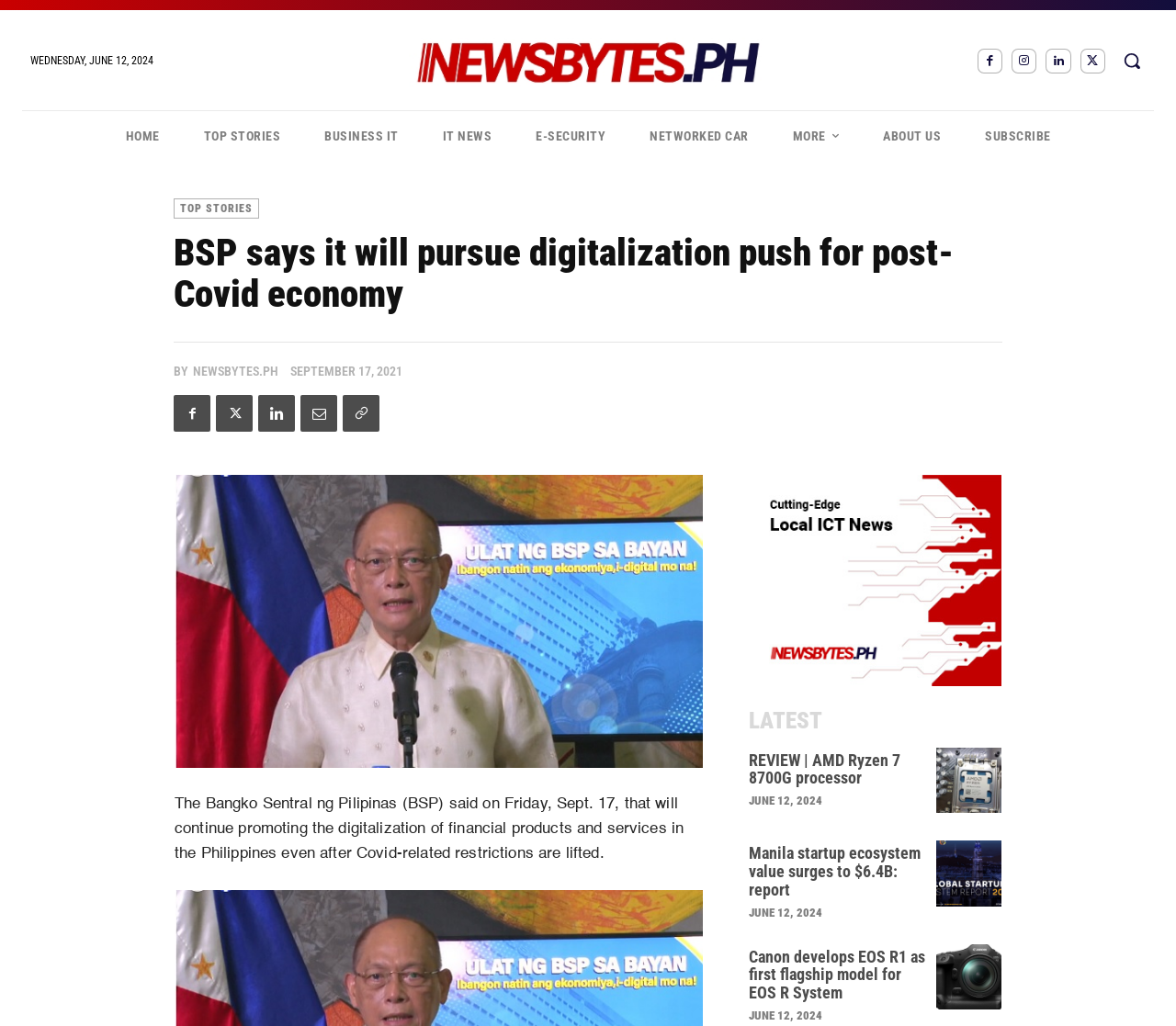What is the title of the first news article on the webpage?
Please provide a comprehensive answer based on the contents of the image.

I found the title of the first news article by looking at the main content area of the webpage, where it is displayed. The title of the first news article is 'BSP says it will pursue digitalization push for post-Covid economy'.